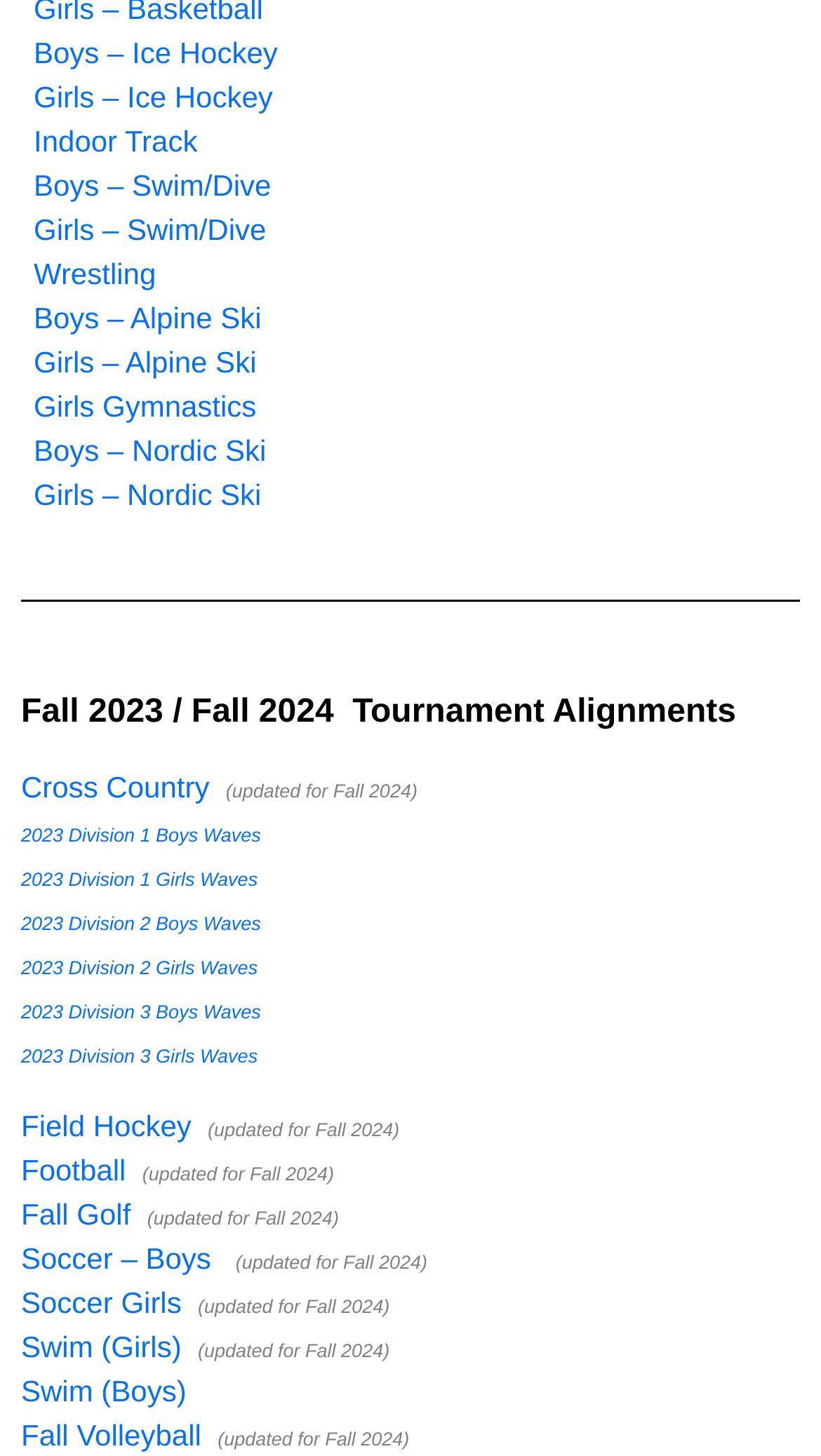Find and provide the bounding box coordinates for the UI element described with: "Girls – Ice Hockey".

[0.041, 0.055, 0.332, 0.078]